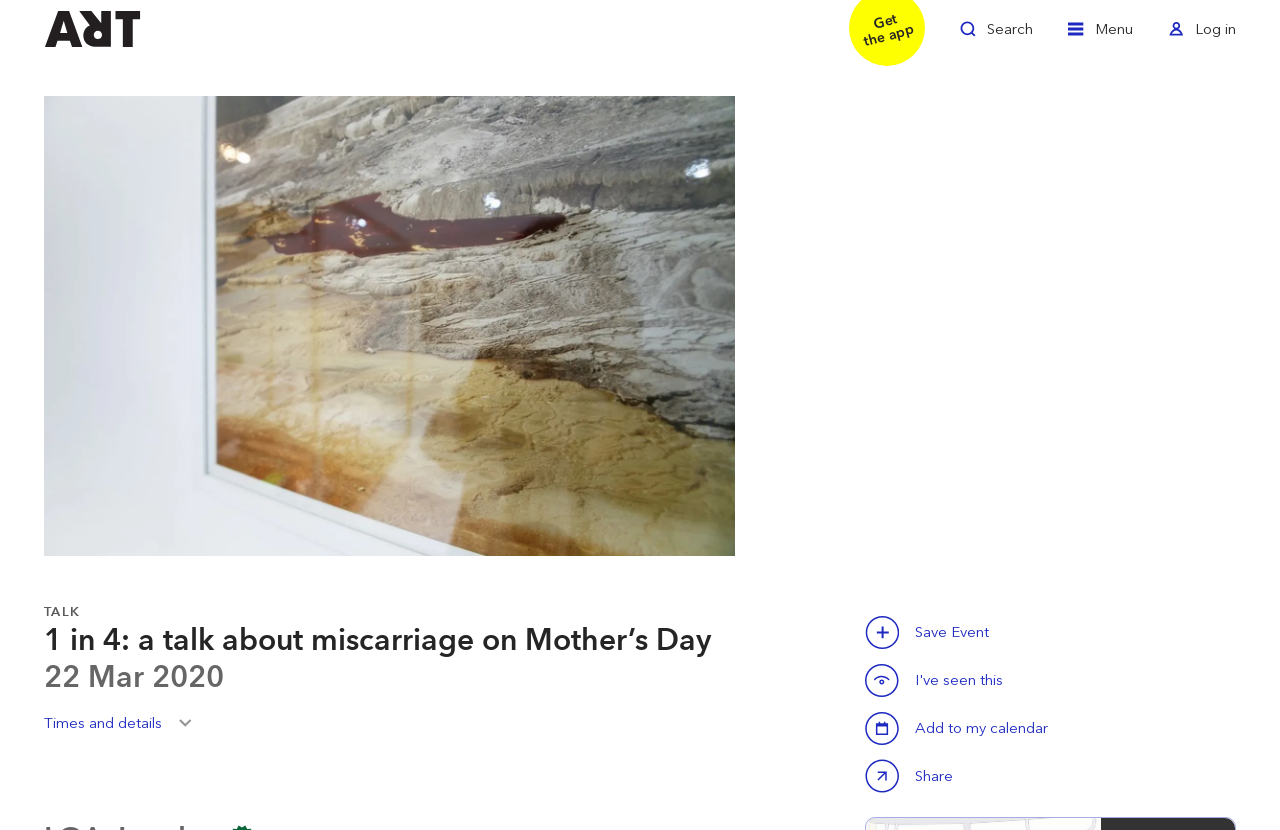Provide a brief response to the question using a single word or phrase: 
What is the event title?

1 in 4: a talk about miscarriage on Mother’s Day